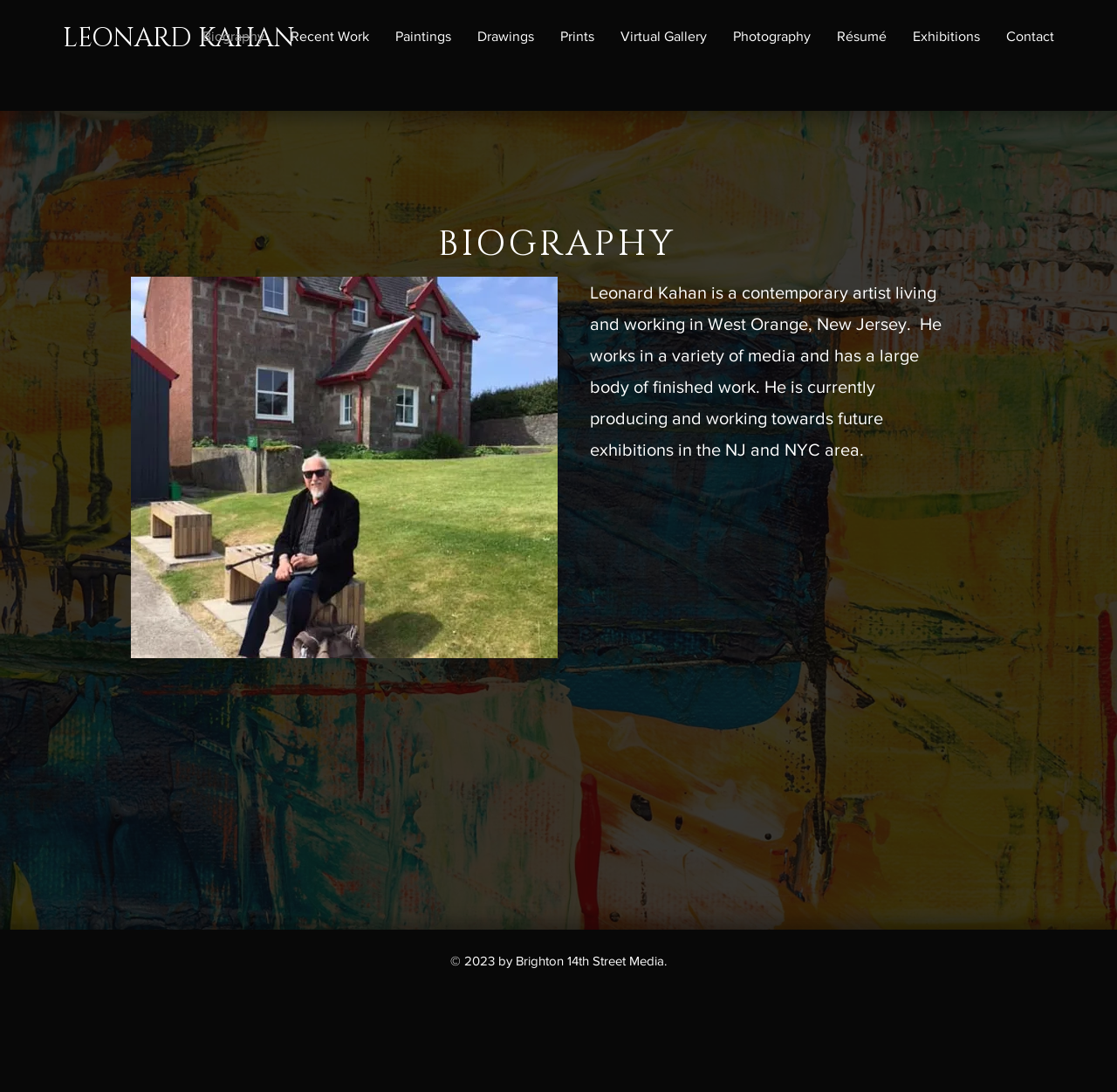Describe the entire webpage, focusing on both content and design.

The webpage is about the biography of Leonard Kahan, a contemporary artist. At the top left, there is a link to the artist's name, "LEONARD KAHAN". Next to it, there is a navigation menu labeled "Site" that contains 10 links to different sections of the website, including "Biography", "Recent Work", "Paintings", "Drawings", "Prints", "Virtual Gallery", "Photography", "Résumé", "Exhibitions", and "Contact". These links are arranged horizontally across the top of the page.

Below the navigation menu, there is a main section that takes up most of the page. It contains a heading that reads "BIOGRAPHY" in a prominent font. Below the heading, there is an image, likely a portrait of the artist, which takes up about half of the page's width.

To the right of the image, there is a block of text that provides a brief biography of Leonard Kahan, mentioning his location, artistic media, and future exhibitions. At the very bottom of the page, there is a copyright notice that reads "© 2023 by Brighton 14th Street Media."